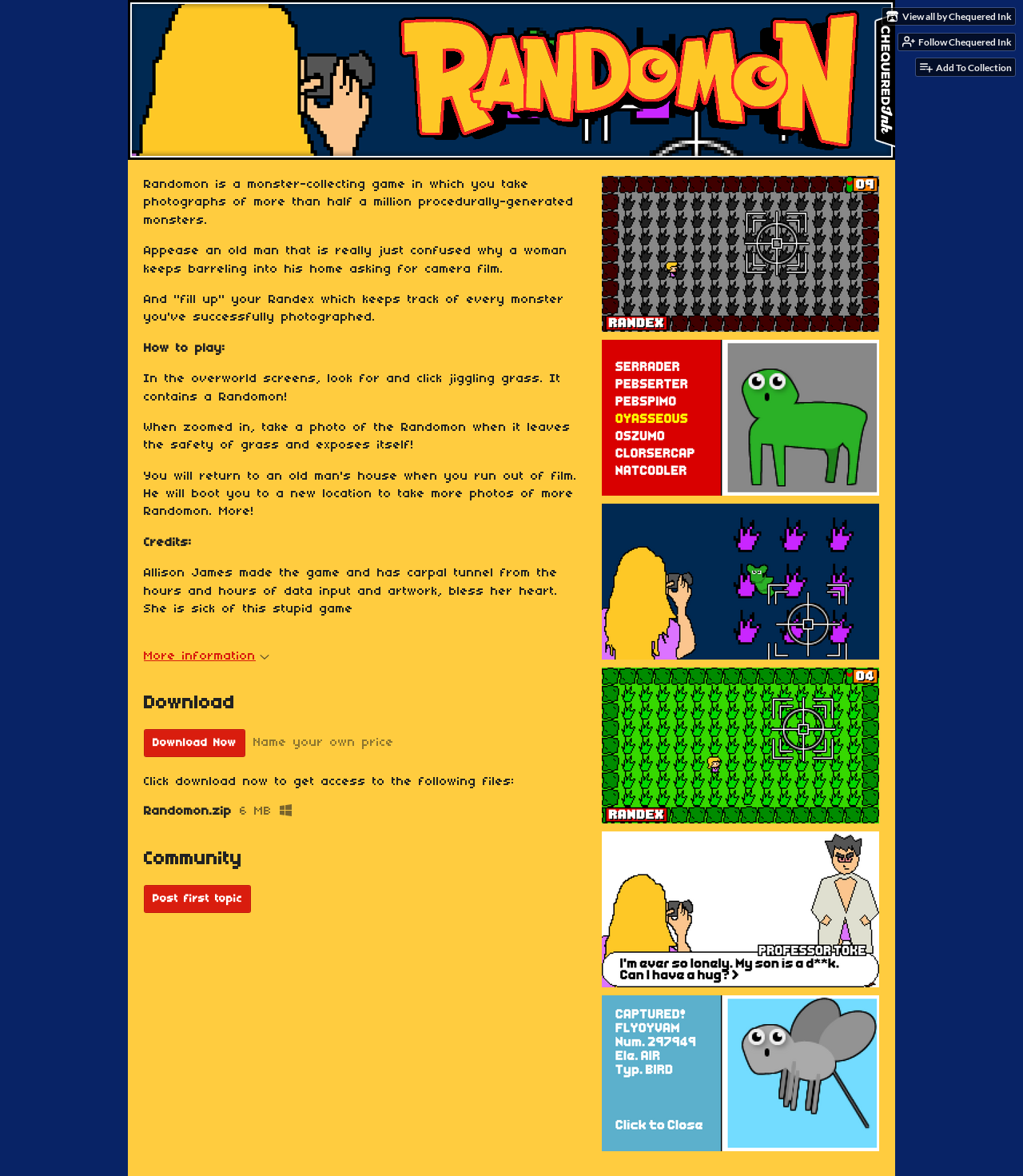Determine the bounding box for the described UI element: "Post first topic".

[0.141, 0.752, 0.245, 0.776]